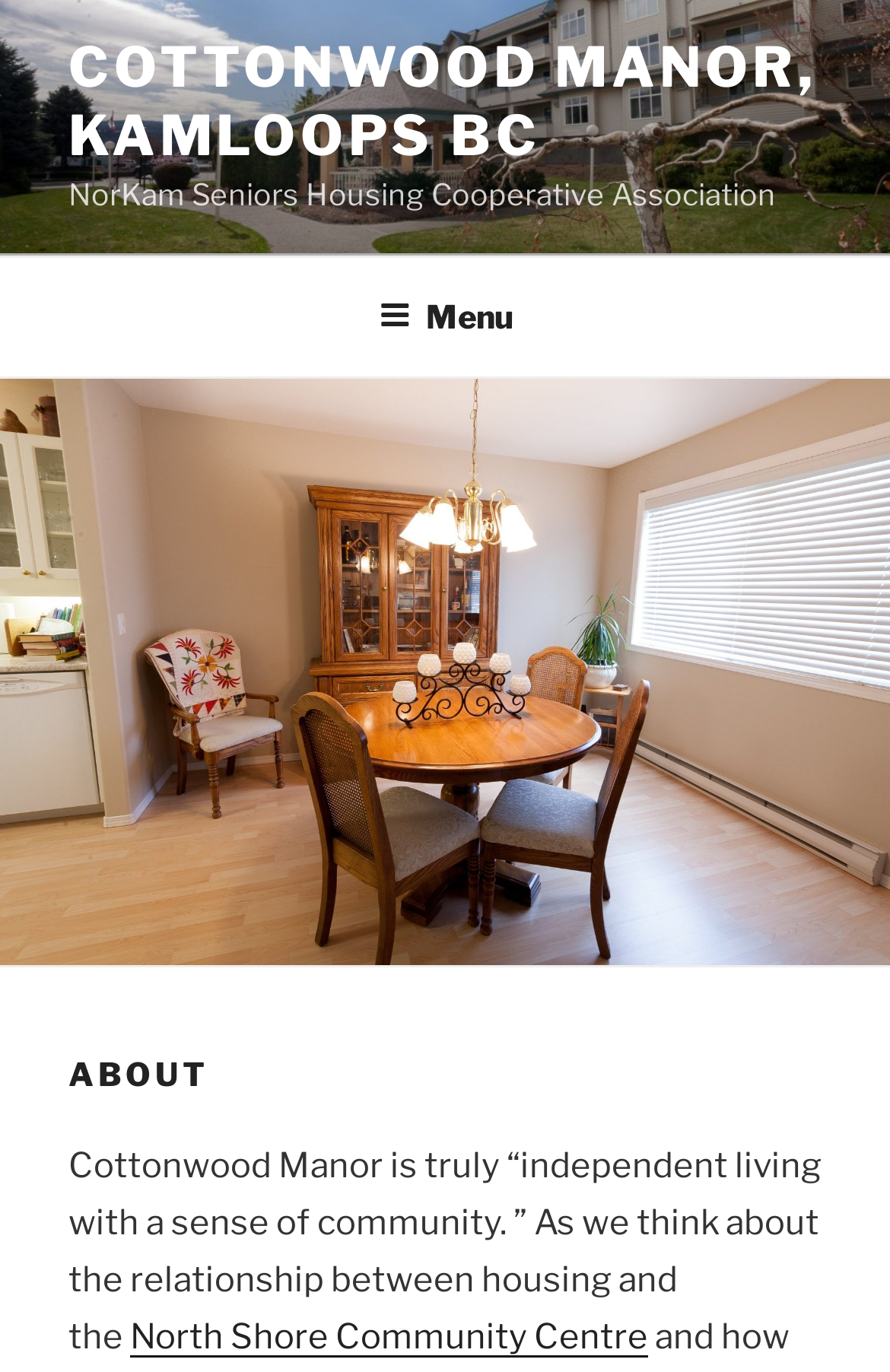What is the top menu button's state?
We need a detailed and meticulous answer to the question.

I found the answer by looking at the button element with the text 'Menu' which is located at [0.388, 0.189, 0.612, 0.27]. The 'expanded' property of this button is set to 'False', indicating that it is not expanded.